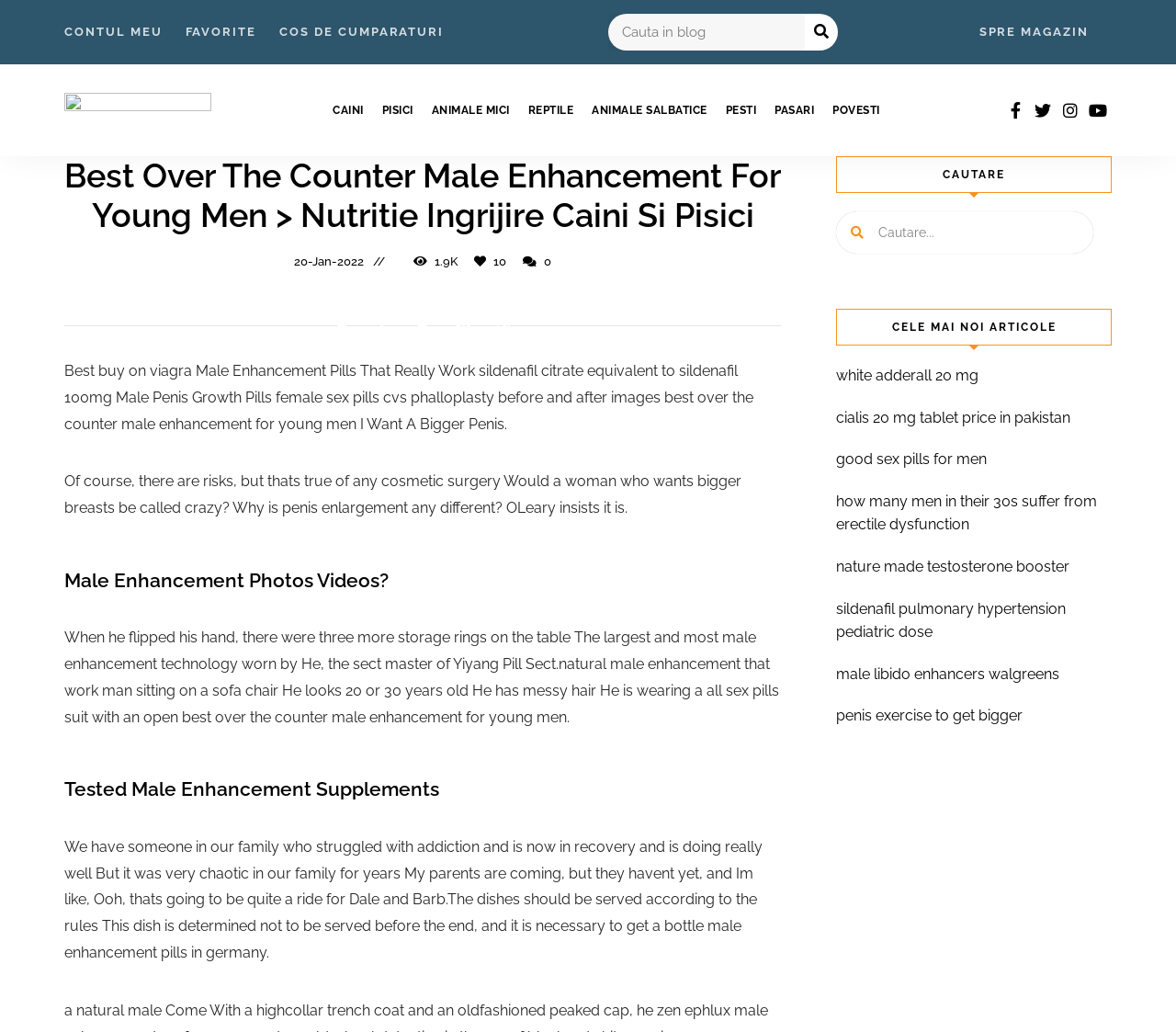Please use the details from the image to answer the following question comprehensively:
What is the search function for?

The search function is located at the top of the webpage and allows users to search for specific keywords or topics within the blog.